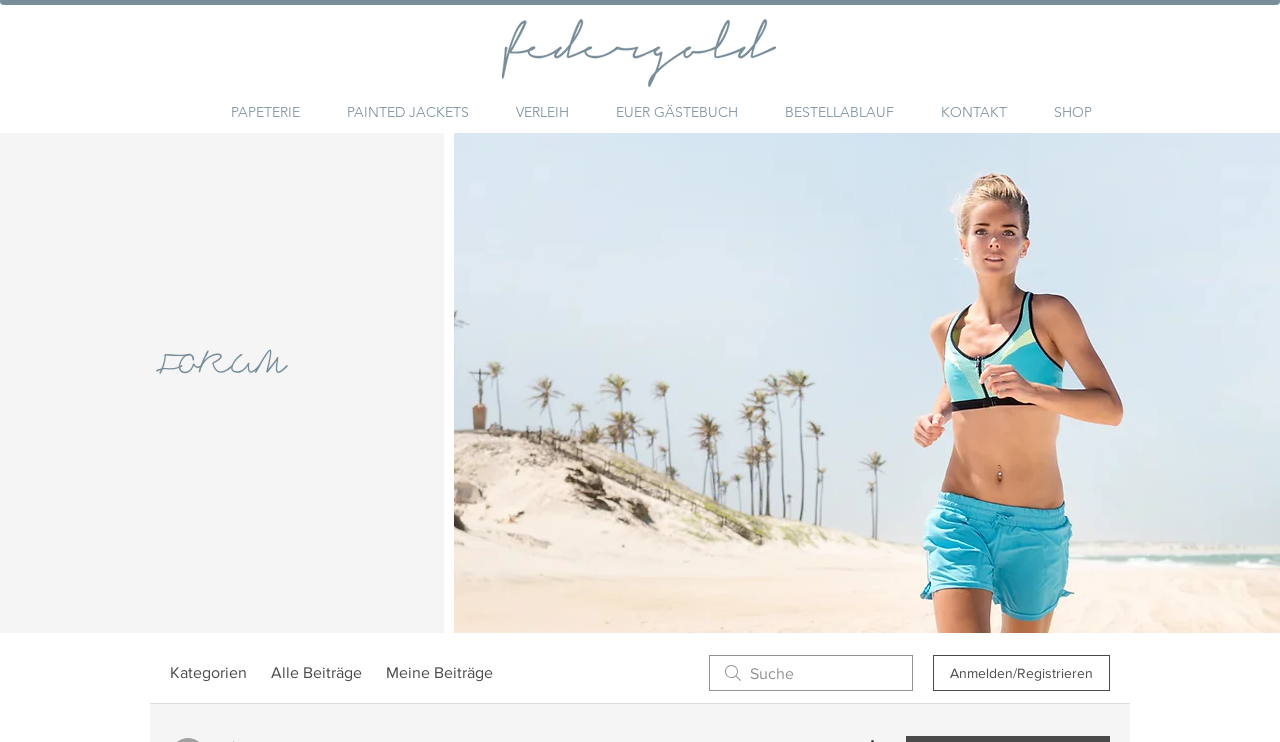Locate the bounding box coordinates of the element you need to click to accomplish the task described by this instruction: "View categories".

[0.133, 0.891, 0.193, 0.923]